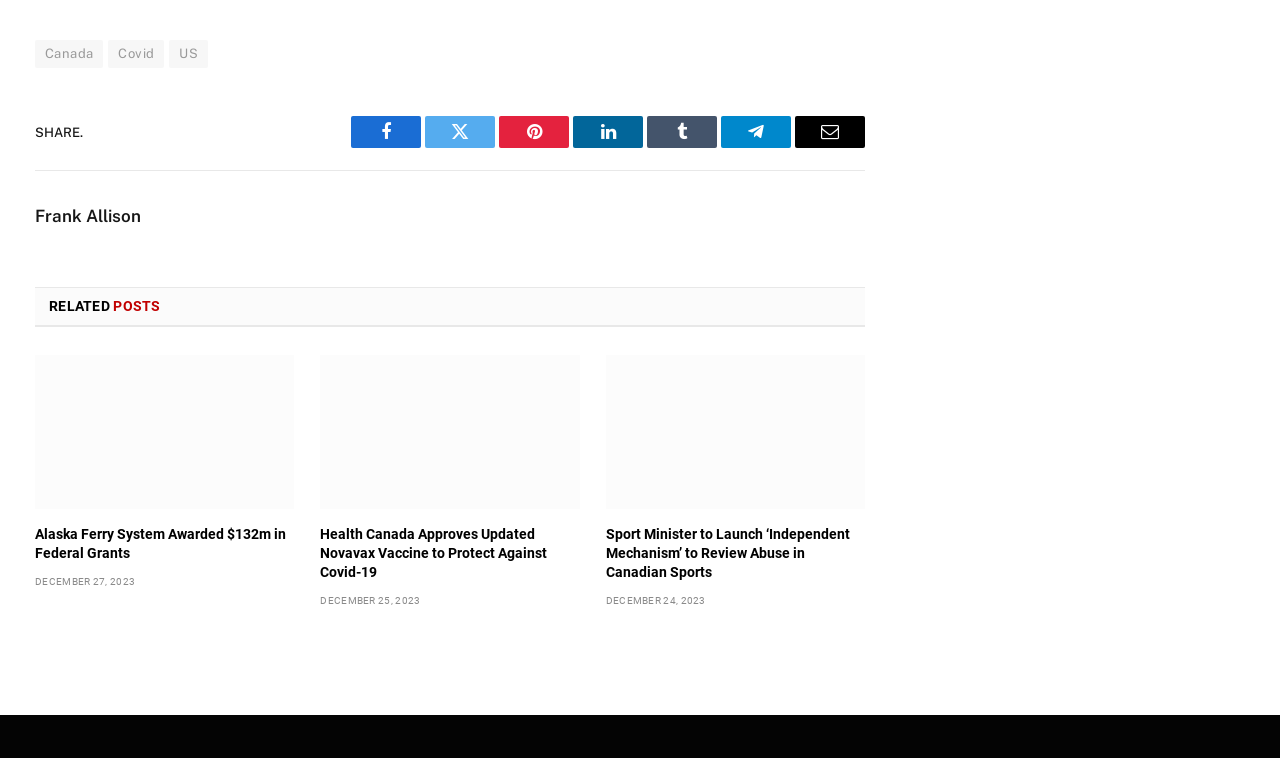Return the bounding box coordinates of the UI element that corresponds to this description: "US". The coordinates must be given as four float numbers in the range of 0 and 1, [left, top, right, bottom].

[0.132, 0.053, 0.163, 0.09]